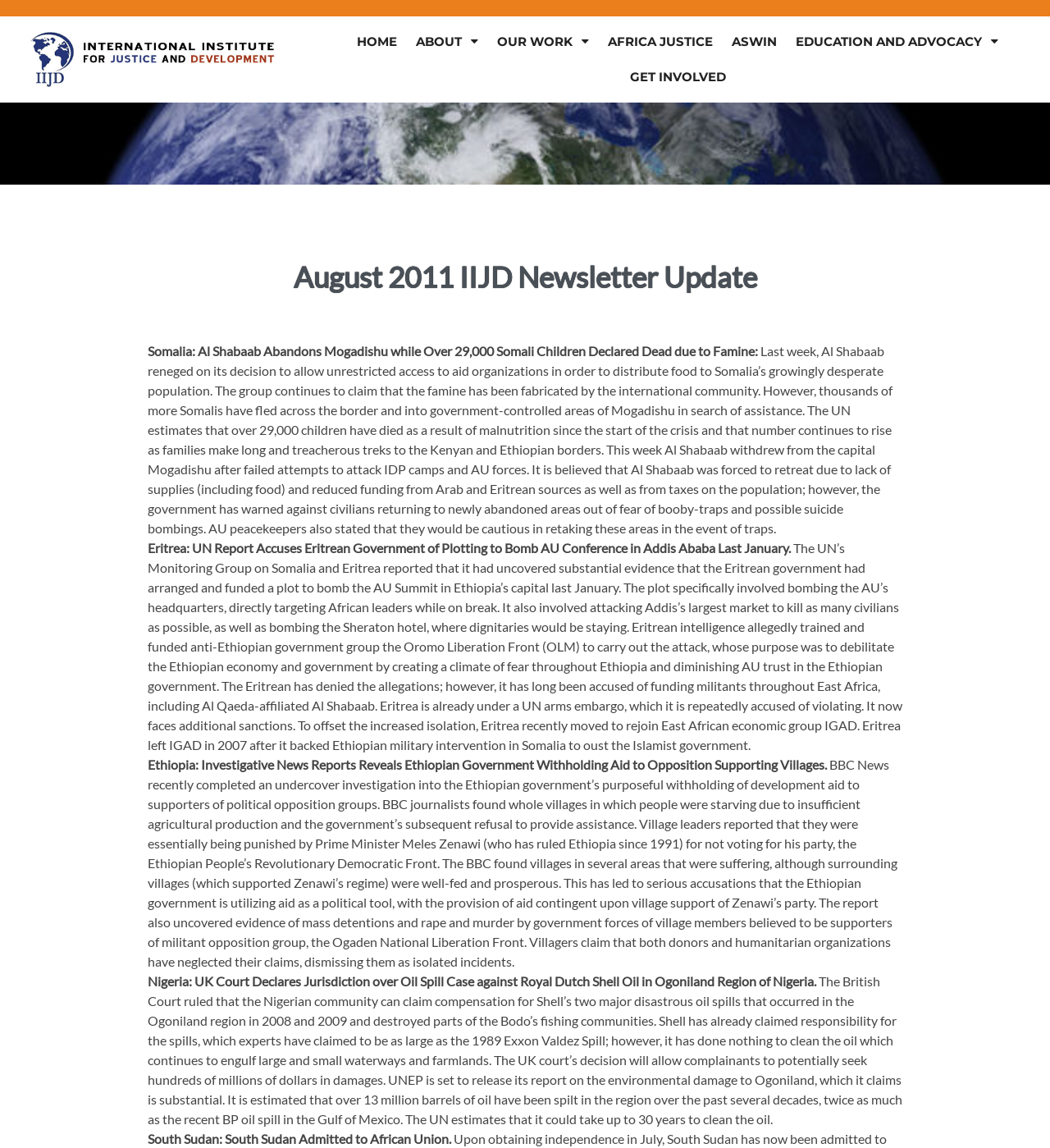Find the bounding box coordinates of the element to click in order to complete this instruction: "Click the link to read more about Somalia". The bounding box coordinates must be four float numbers between 0 and 1, denoted as [left, top, right, bottom].

[0.023, 0.024, 0.298, 0.079]